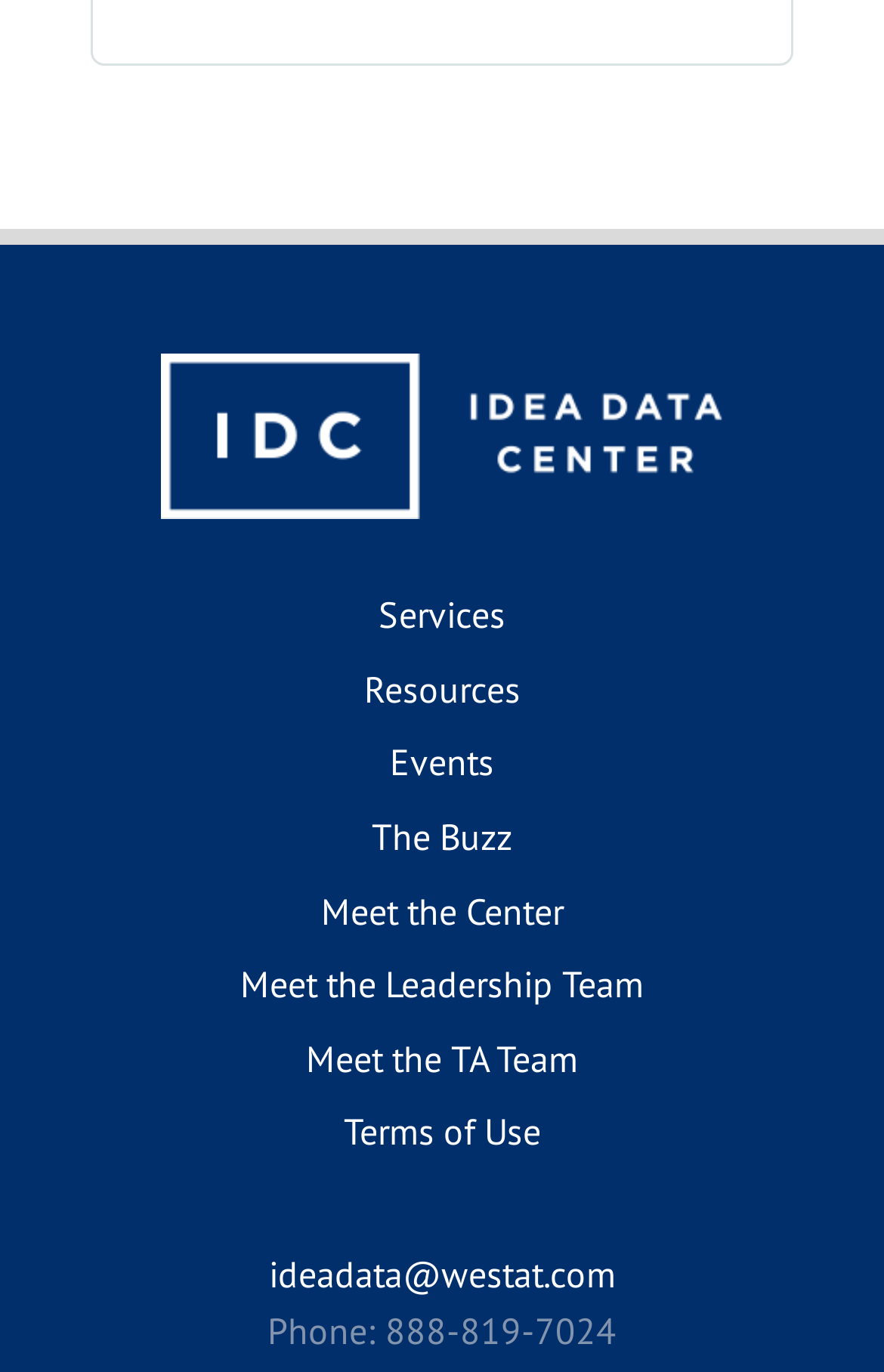What is the phone number?
Using the image as a reference, give a one-word or short phrase answer.

888-819-7024